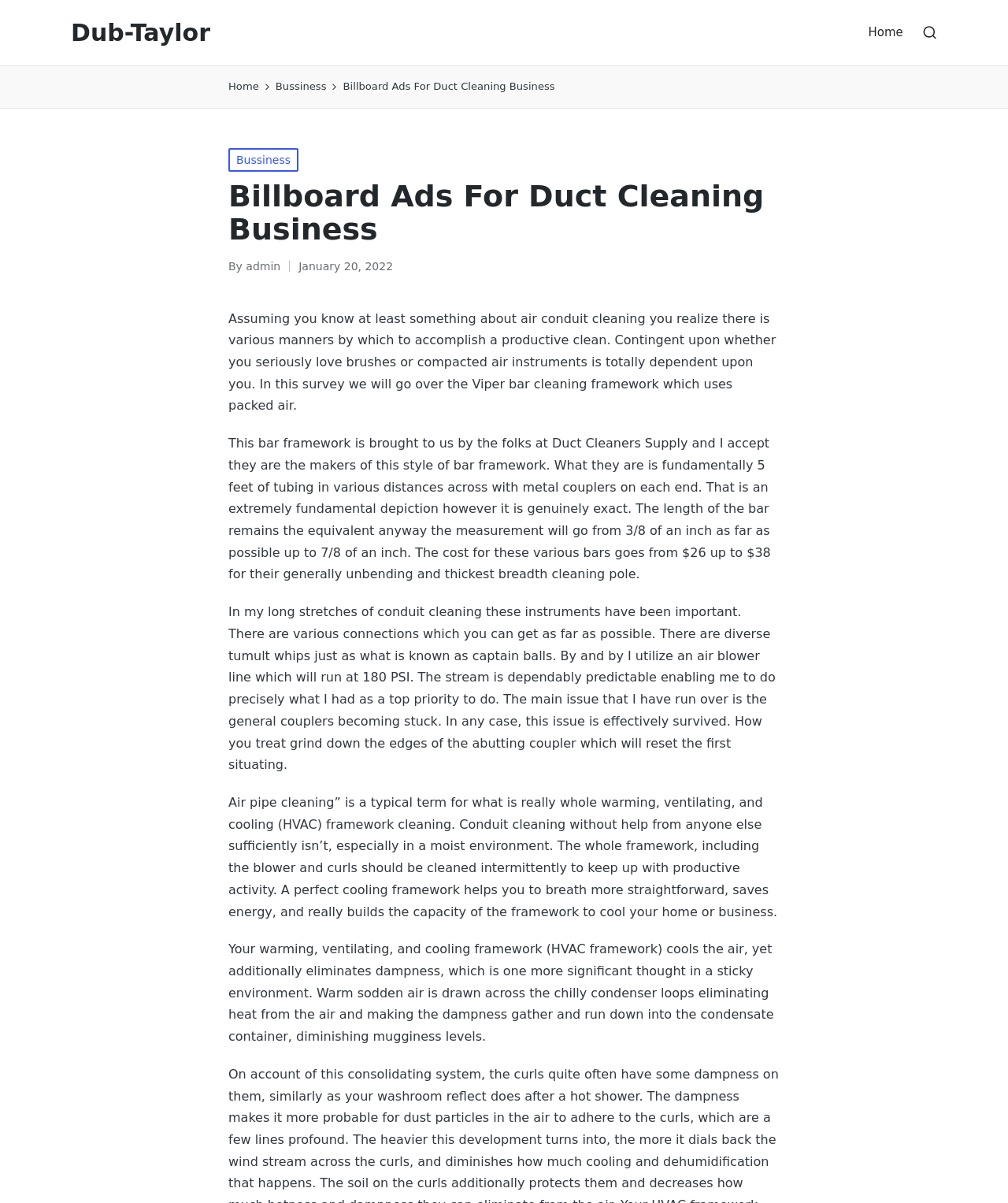Based on the element description: "Dub-Taylor", identify the UI element and provide its bounding box coordinates. Use four float numbers between 0 and 1, [left, top, right, bottom].

[0.07, 0.016, 0.209, 0.038]